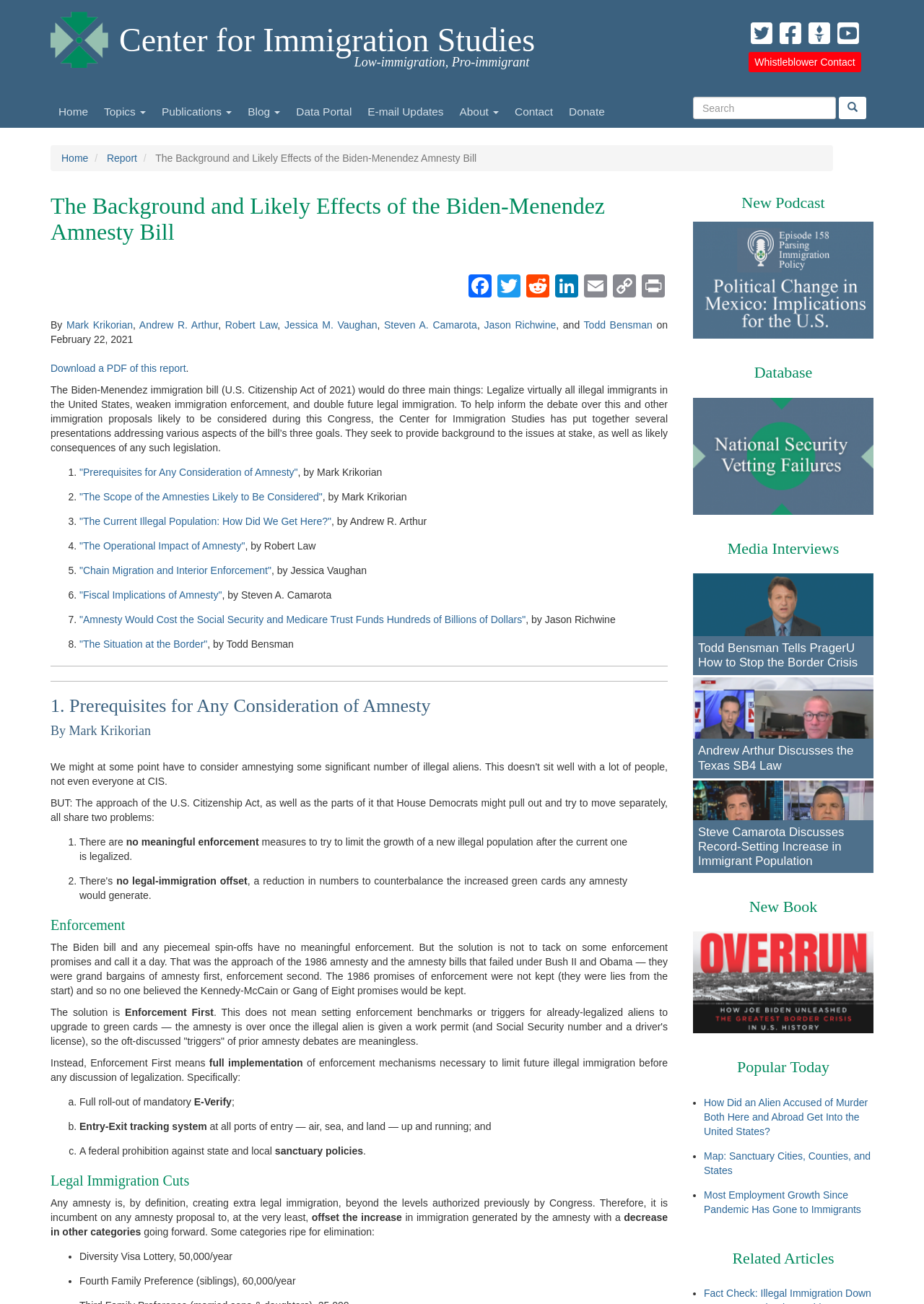Could you provide the bounding box coordinates for the portion of the screen to click to complete this instruction: "Click on the 'Print' link"?

[0.691, 0.209, 0.723, 0.228]